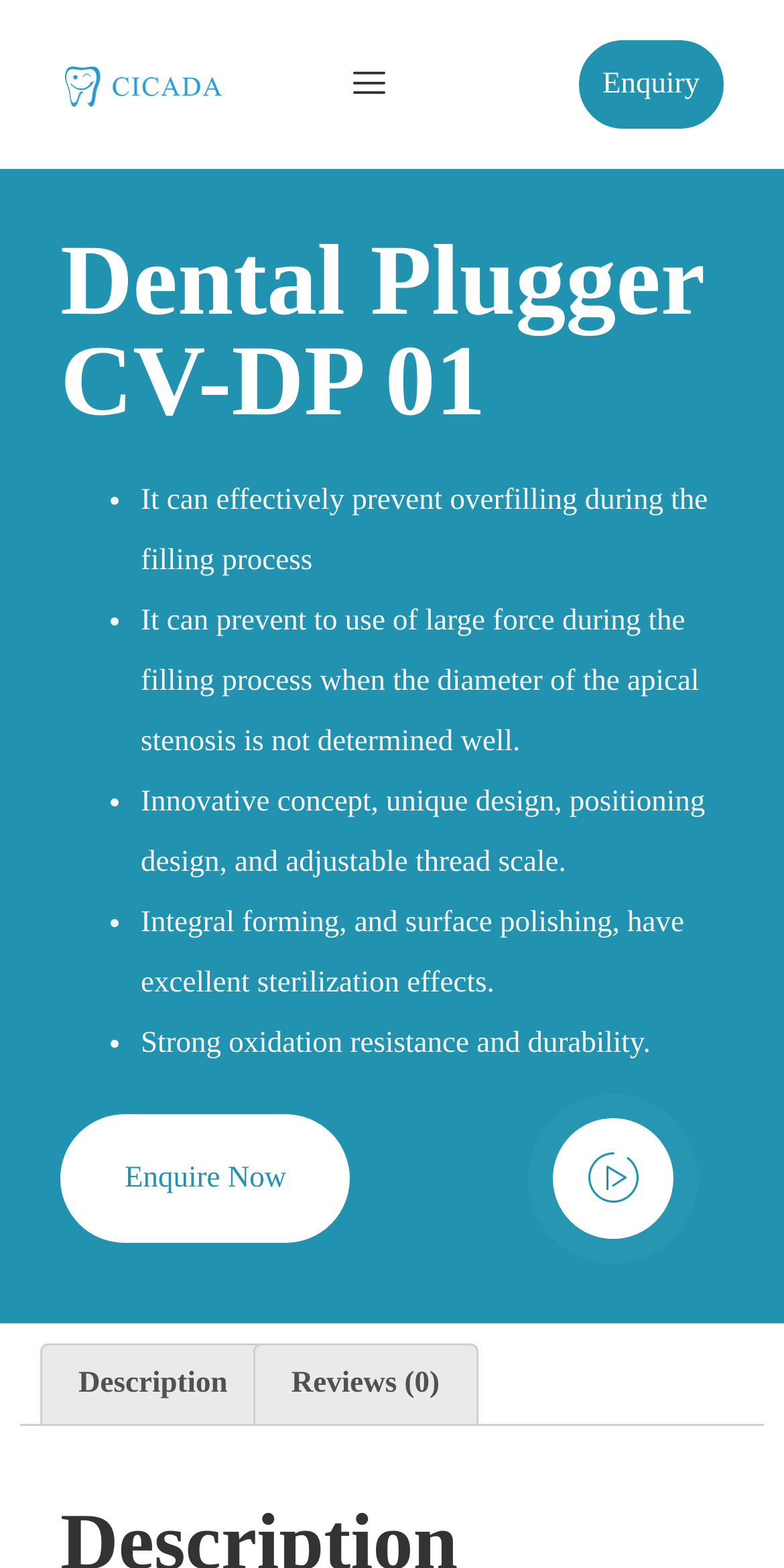Identify the bounding box for the element characterized by the following description: "Reviews (0)".

[0.325, 0.858, 0.607, 0.908]